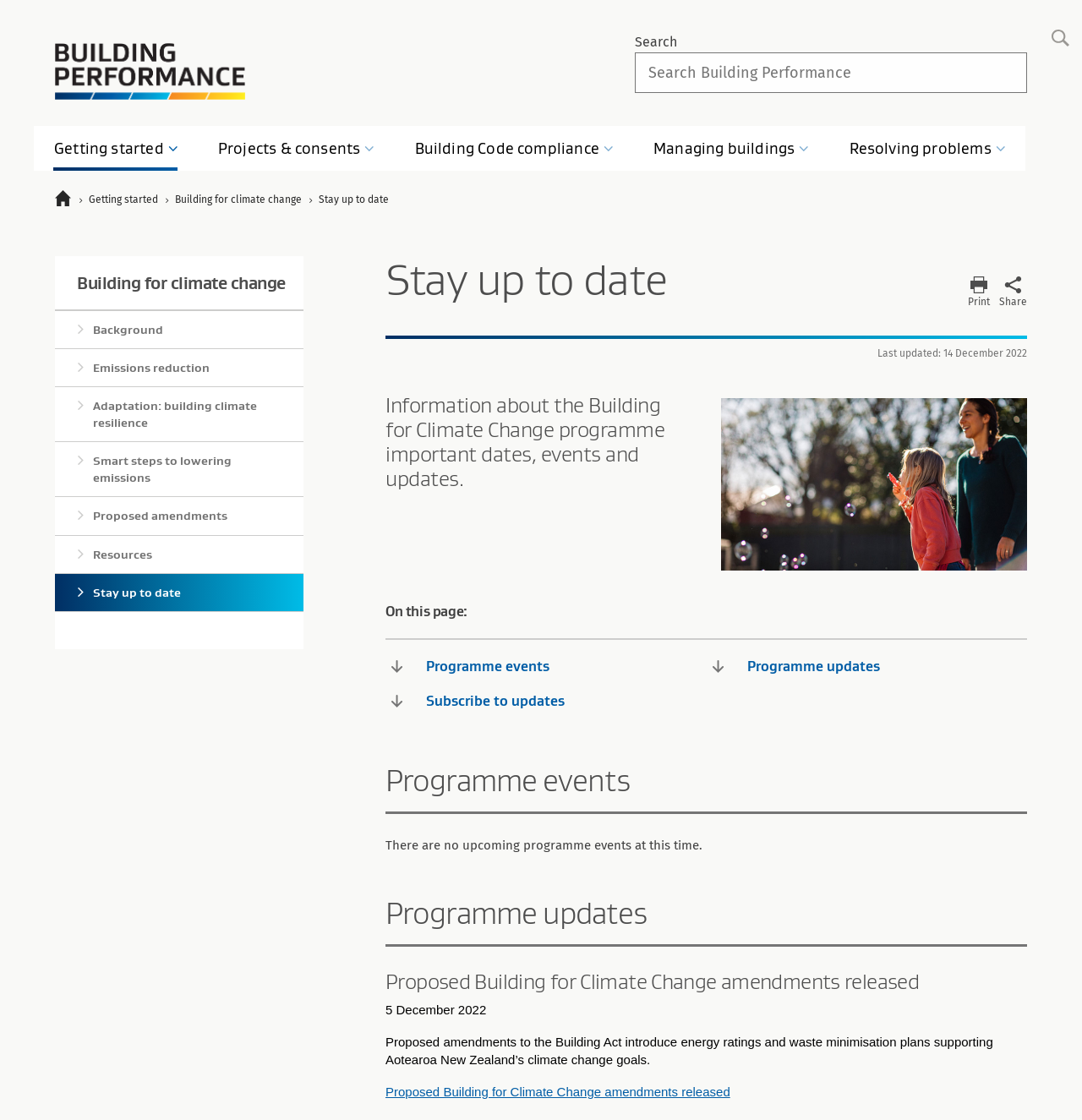Answer the question using only a single word or phrase: 
What is the text of the first link on the webpage?

Building Performance